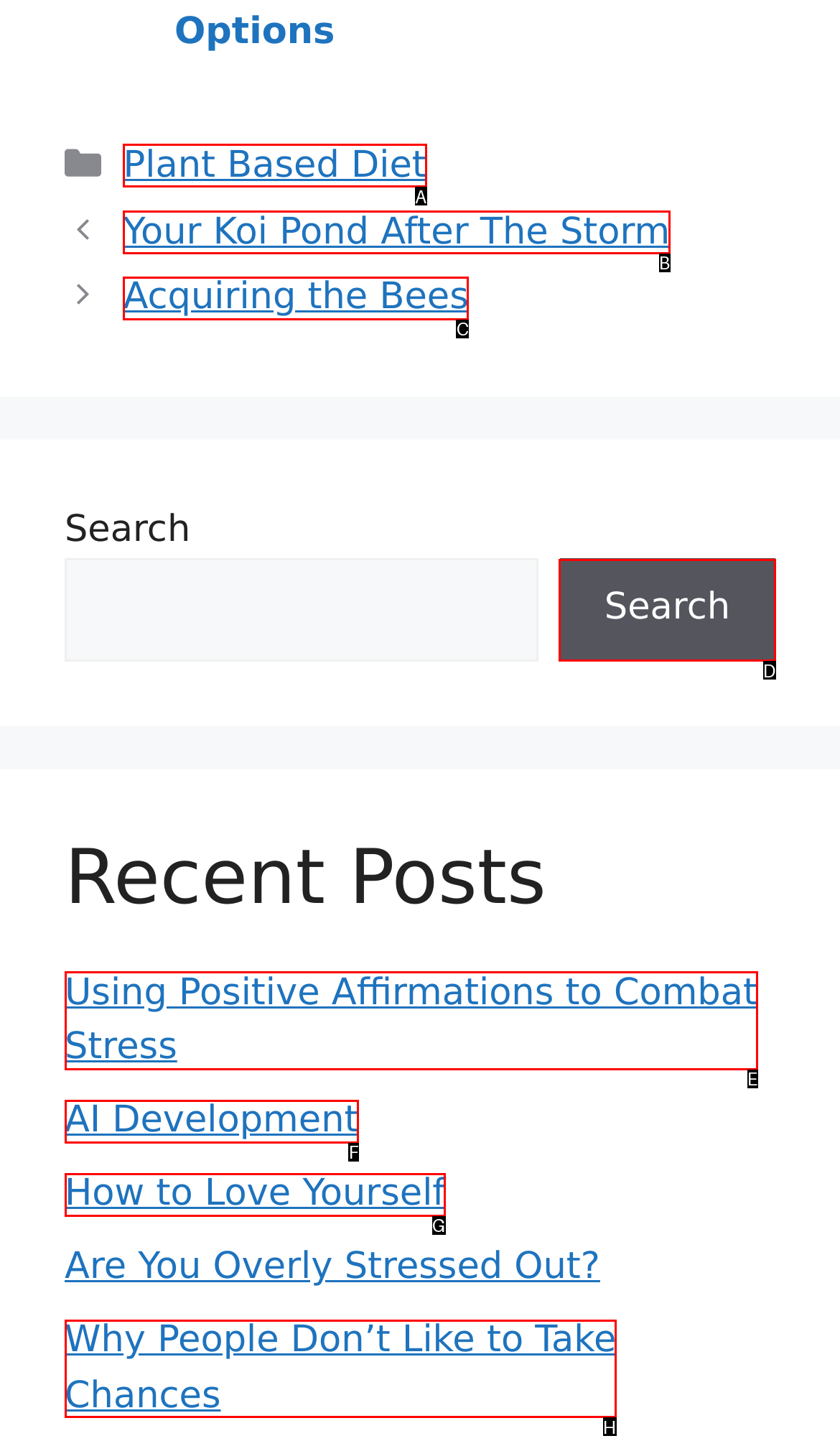Select the option I need to click to accomplish this task: click on the 'Plant Based Diet' category
Provide the letter of the selected choice from the given options.

A